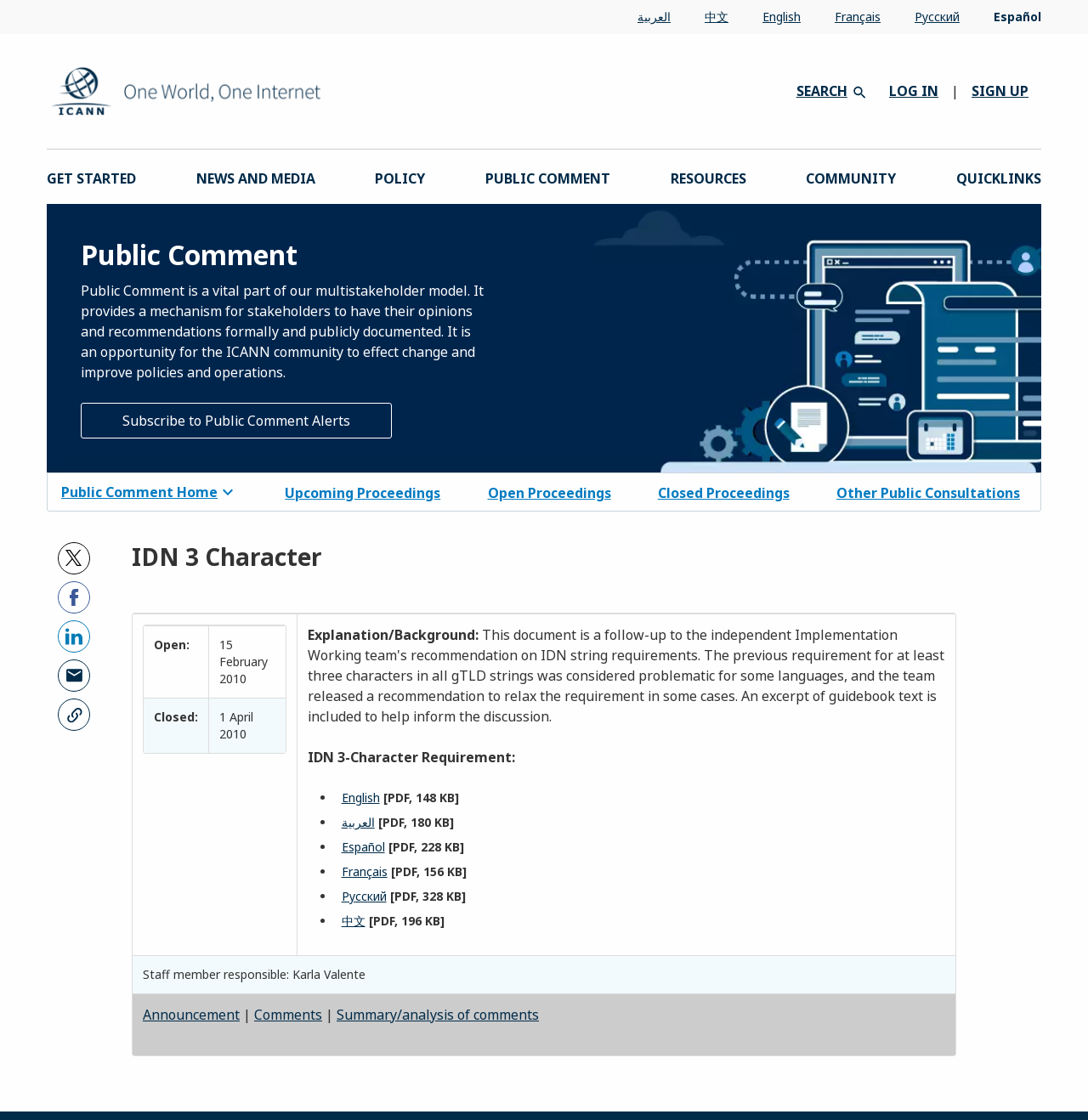Identify the bounding box coordinates of the clickable region to carry out the given instruction: "Click OK to acknowledge the use of cookies".

[0.775, 0.933, 0.799, 0.951]